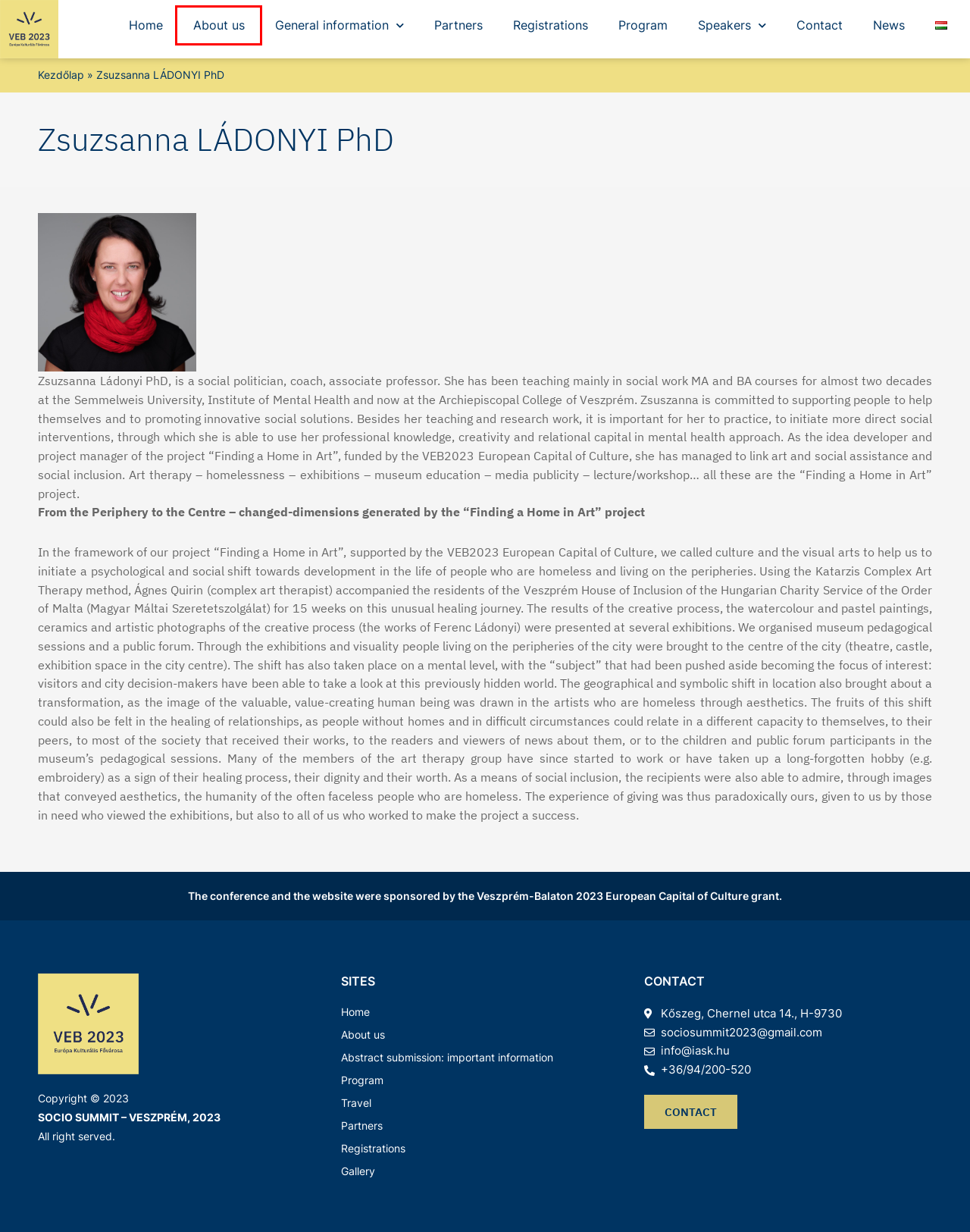You have a screenshot of a webpage, and a red bounding box highlights an element. Select the webpage description that best fits the new page after clicking the element within the bounding box. Options are:
A. Speakers - SOCIO SUMMIT 2023
B. Travel - SOCIO SUMMIT 2023
C. Dr.Ládonyi Zsuzsanna - SOCIO SUMMIT 2023
D. Home - SOCIO SUMMIT 2023
E. Contact - SOCIO SUMMIT 2023
F. About us - SOCIO SUMMIT 2023
G. Abstract submission: important information - SOCIO SUMMIT 2023
H. Program - SOCIO SUMMIT 2023

F